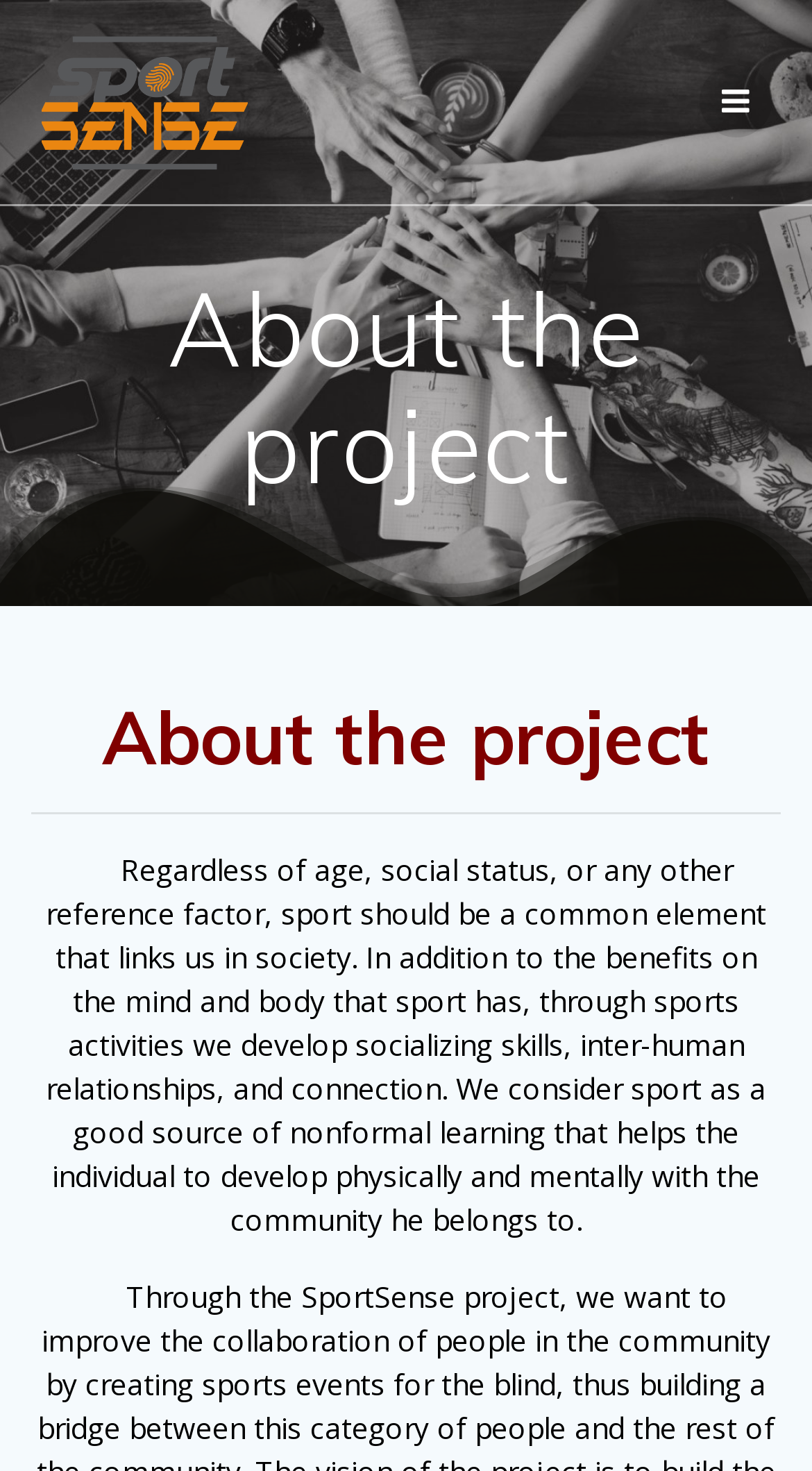How many headings are there on the page?
Based on the screenshot, respond with a single word or phrase.

2